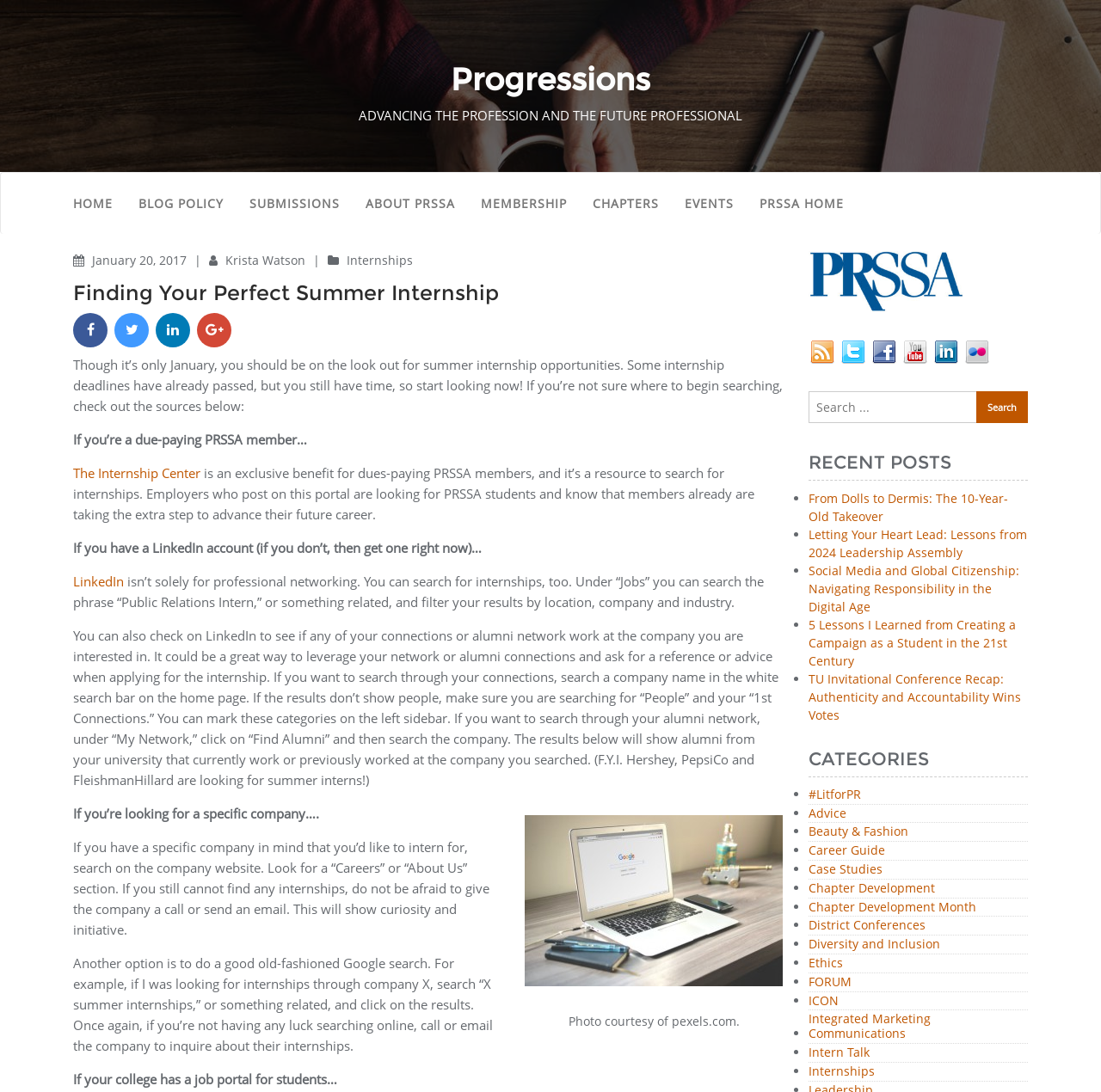Identify the bounding box coordinates of the part that should be clicked to carry out this instruction: "Click on the 'The Internship Center' link".

[0.066, 0.426, 0.182, 0.441]